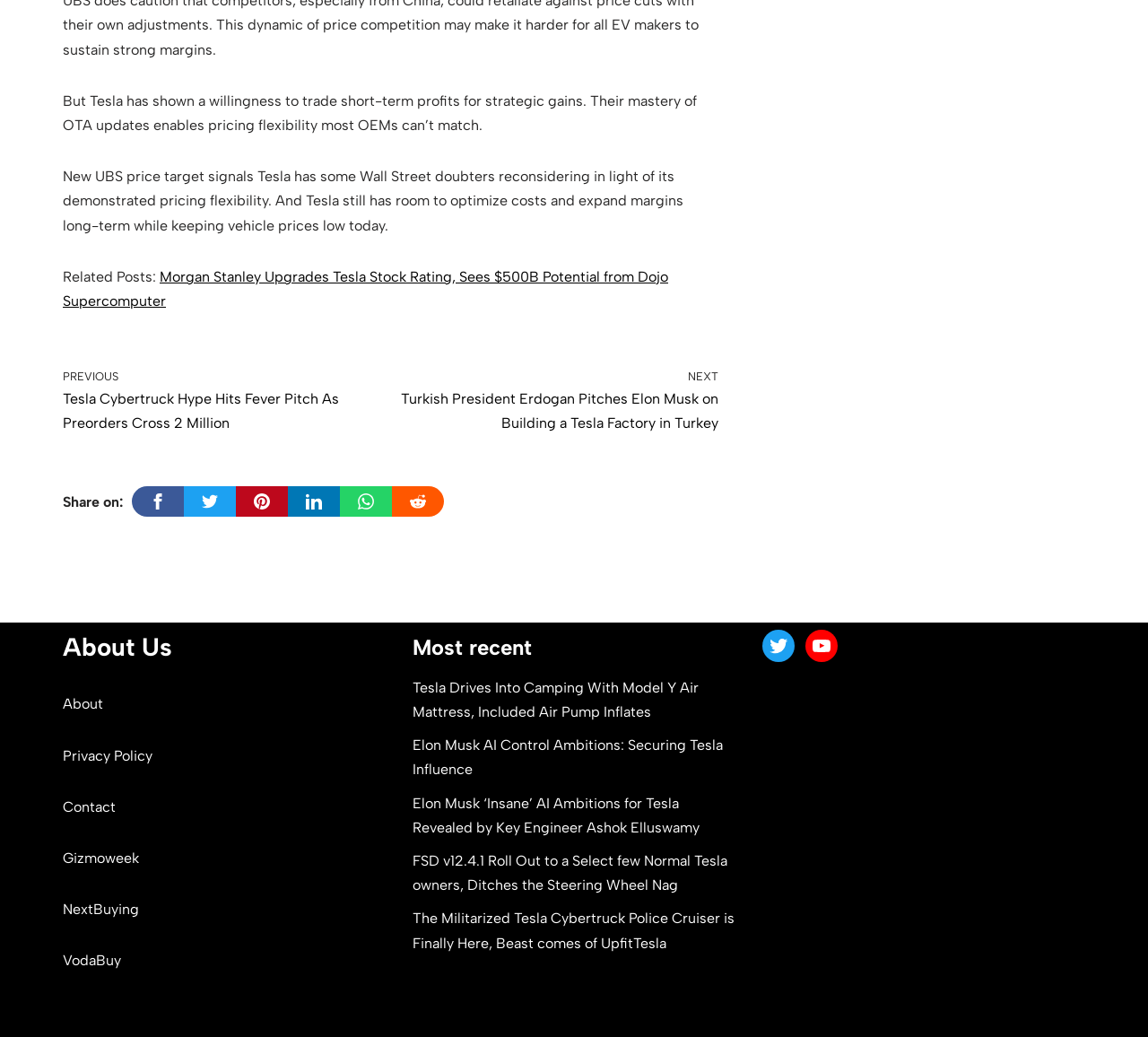Give a one-word or short phrase answer to the question: 
What is the category of the links in the bottom section?

Tesla news and articles